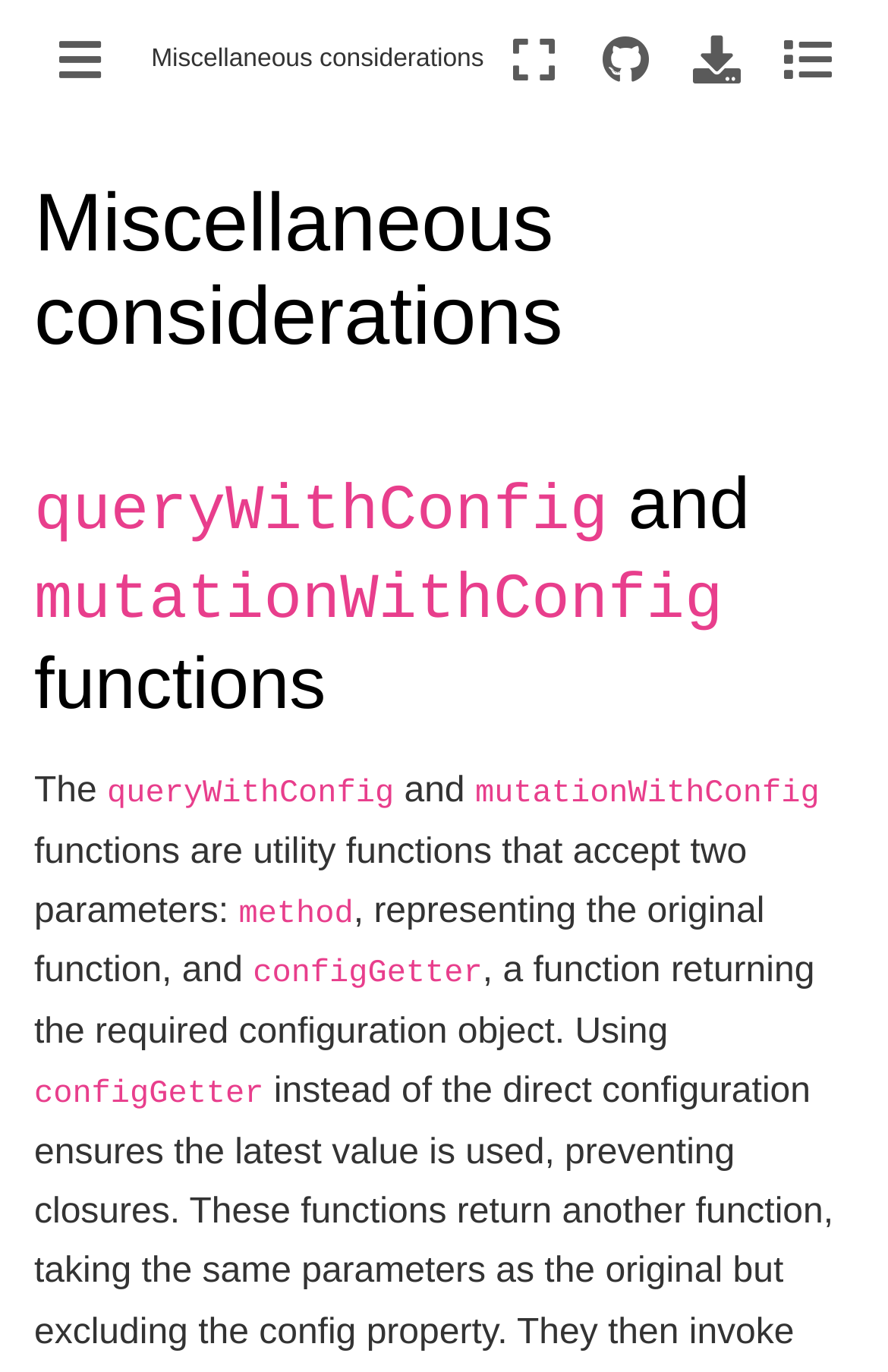What is the purpose of queryWithConfig and mutationWithConfig functions?
Answer with a single word or phrase by referring to the visual content.

utility functions